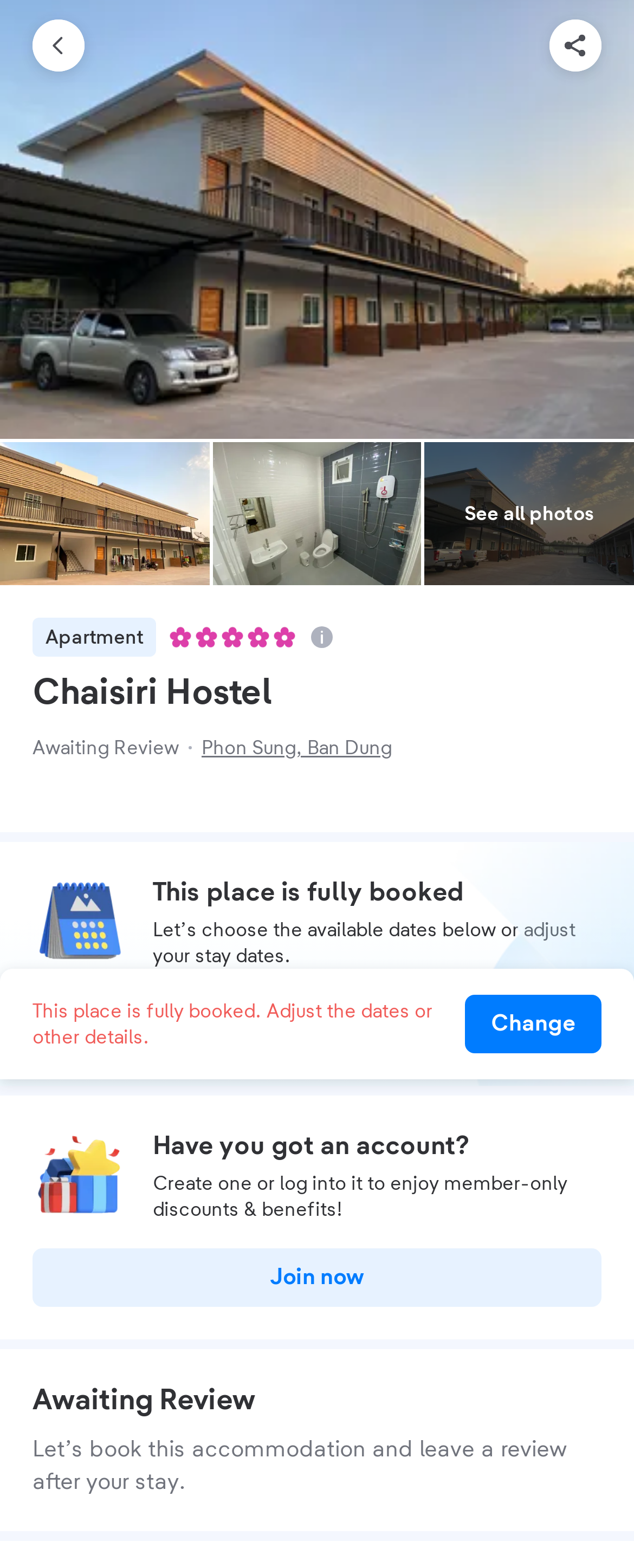Respond to the following query with just one word or a short phrase: 
What action can be taken to book the accommodation?

Change dates